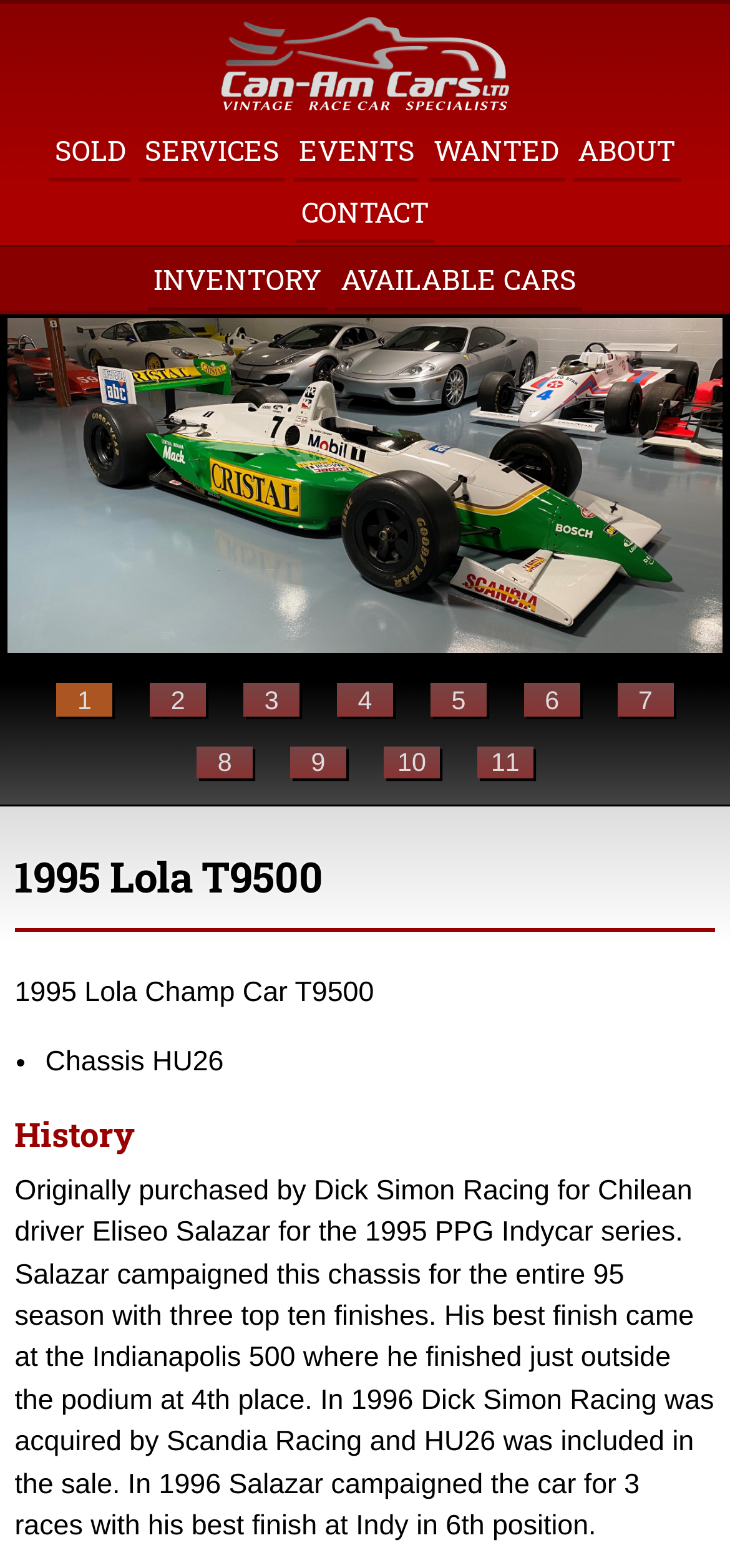How many buttons are there for pagination?
Please answer using one word or phrase, based on the screenshot.

11